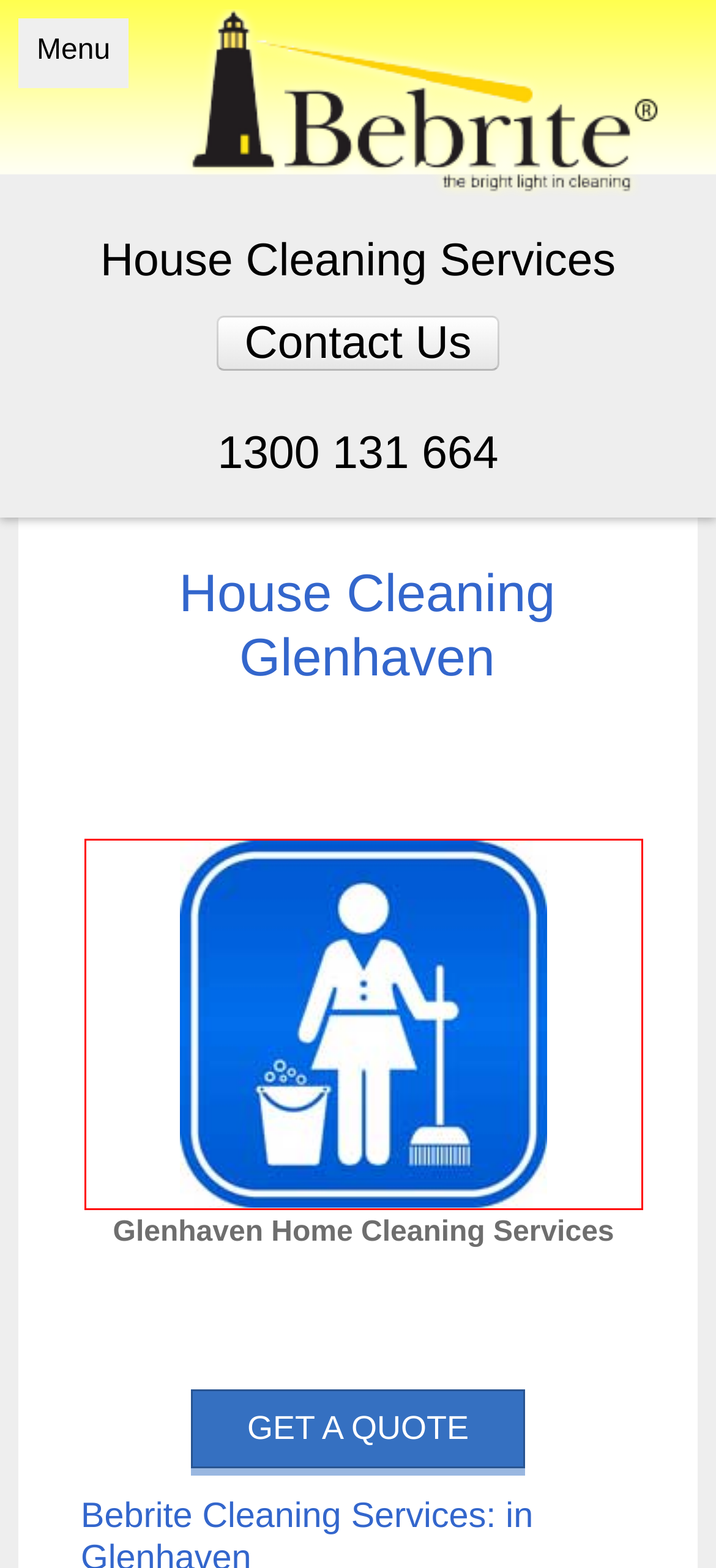You see a screenshot of a webpage with a red bounding box surrounding an element. Pick the webpage description that most accurately represents the new webpage after interacting with the element in the red bounding box. The options are:
A. Spring Cleaning Service - Bebrite
B. House Cleaning Blacktown – Bebrite House Cleaners – Professional Reliable affordable
C. House Cleaning Bondi – Bebrite House Cleaners – Professional Reliable affordable
D. House Cleaning Lane Cove – Bebrite House Cleaners – Professional Reliable affordable
E. House Cleaning Upper North Shore – Bebrite House Cleaners – Professional Reliable affordable
F. House Cleaning Allambie Heights – Bebrite House Cleaners – Professional Reliable affordable
G. House Cleaning Artarmon – Bebrite House Cleaners – Professional Reliable affordable
H. Bebrite Cleaning Service - Bebrite

H